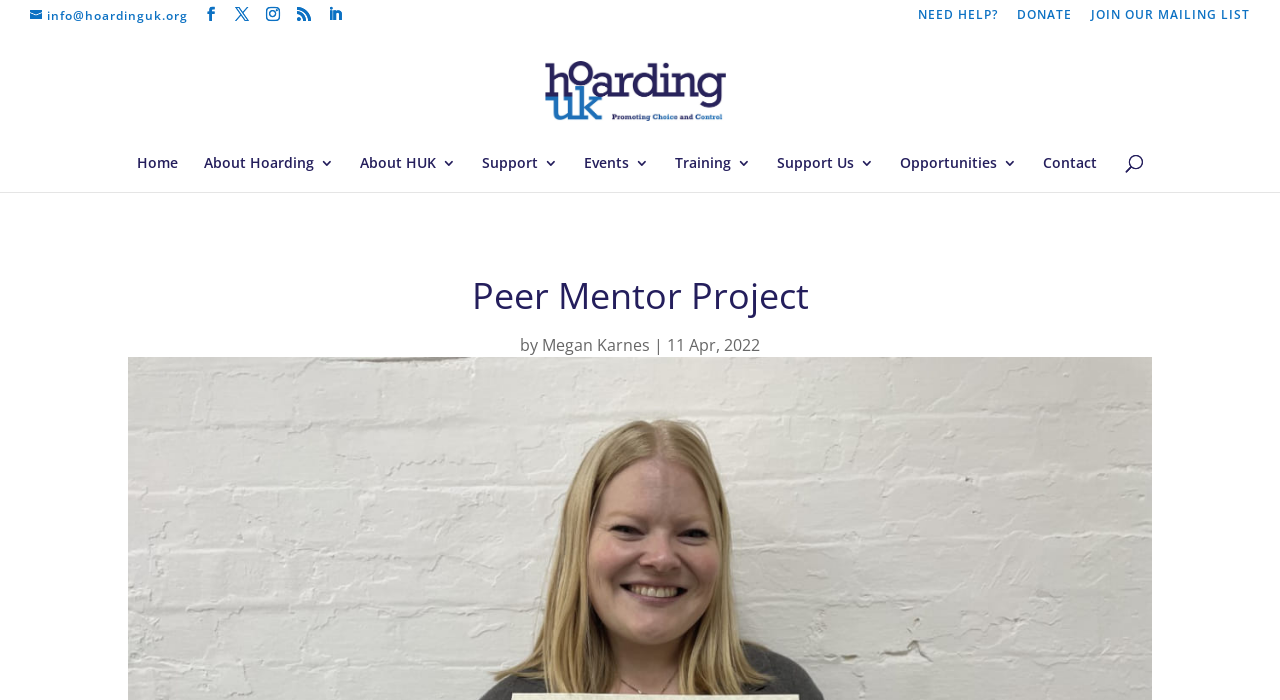Please mark the bounding box coordinates of the area that should be clicked to carry out the instruction: "Get help from HoardingUK".

[0.717, 0.013, 0.78, 0.043]